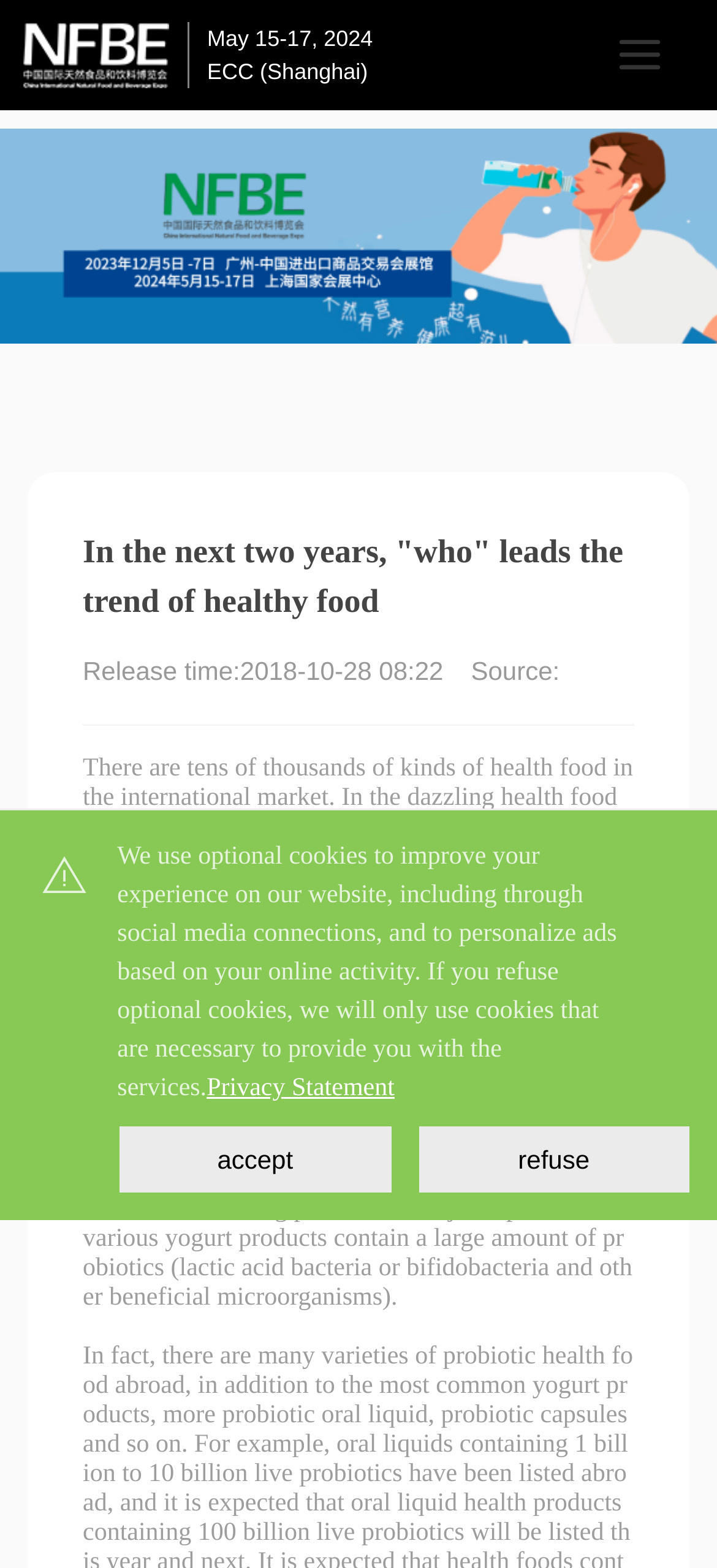Please use the details from the image to answer the following question comprehensively:
What is the date of the ECC event?

I found the date of the ECC event by looking at the text element with the content 'May 15-17, 2024' which is located at the top of the webpage, indicating the date of the event.